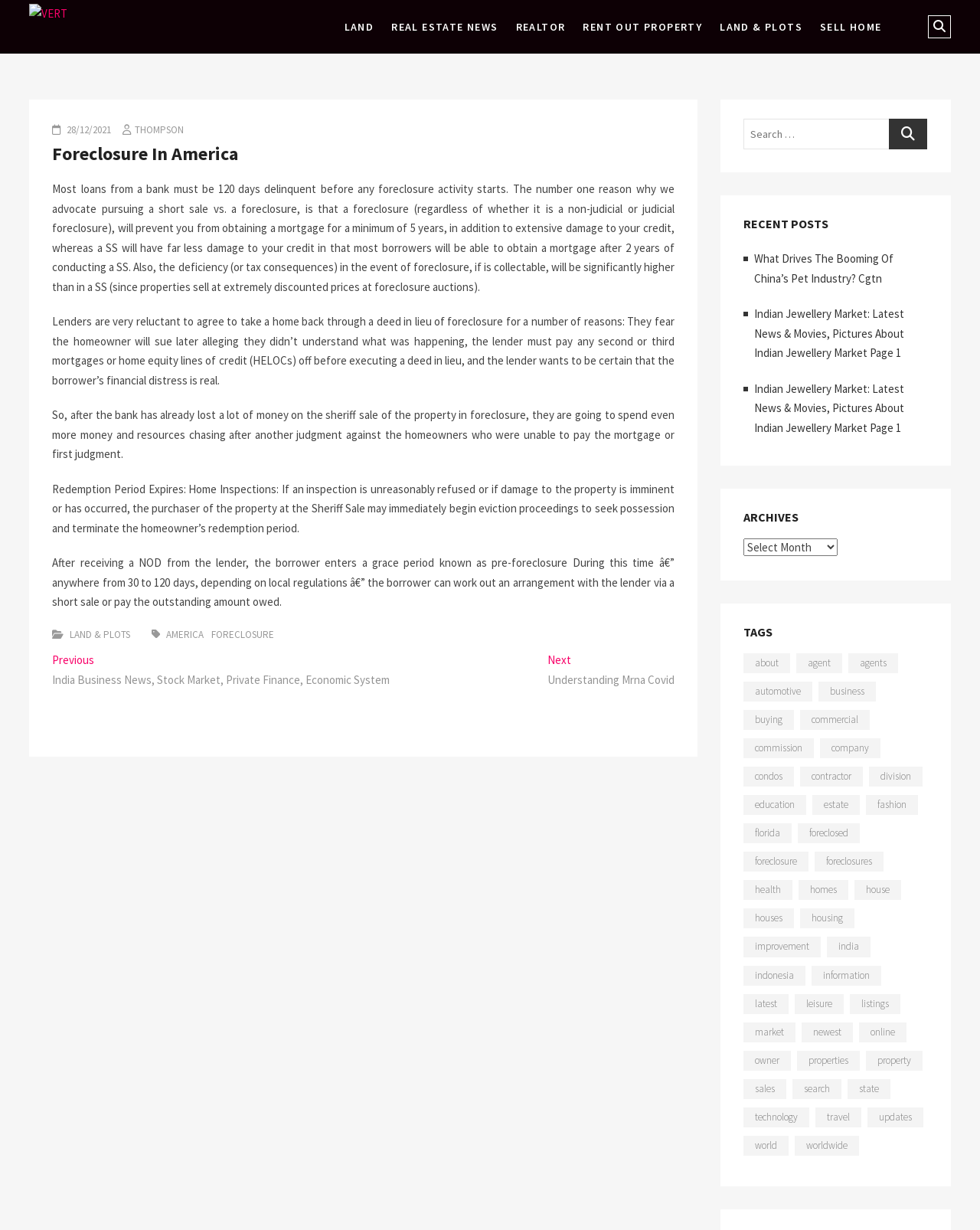Determine the bounding box coordinates of the UI element described below. Use the format (top-left x, top-left y, bottom-right x, bottom-right y) with floating point numbers between 0 and 1: education

[0.758, 0.646, 0.822, 0.663]